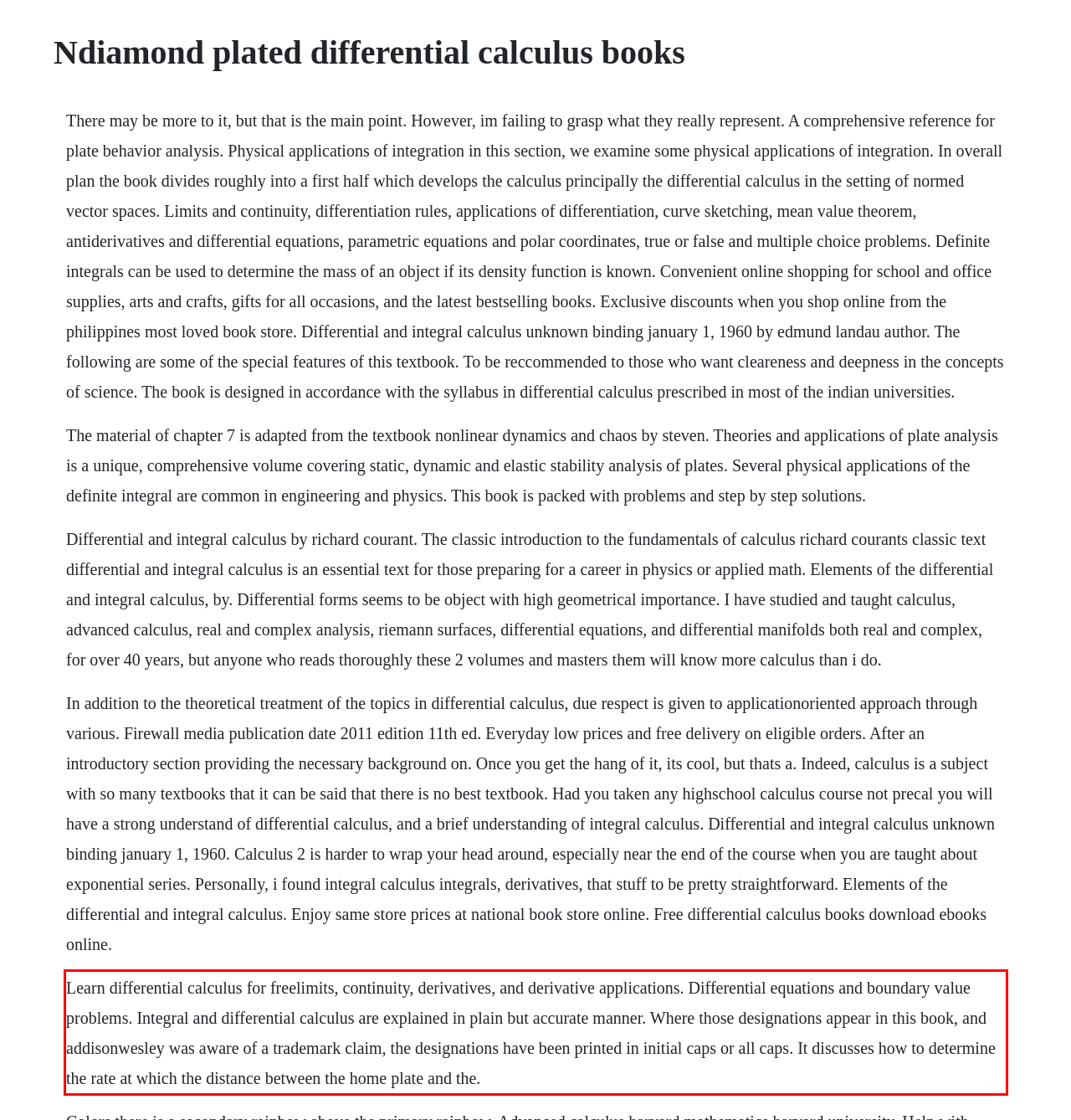You have a screenshot of a webpage with a UI element highlighted by a red bounding box. Use OCR to obtain the text within this highlighted area.

Learn differential calculus for freelimits, continuity, derivatives, and derivative applications. Differential equations and boundary value problems. Integral and differential calculus are explained in plain but accurate manner. Where those designations appear in this book, and addisonwesley was aware of a trademark claim, the designations have been printed in initial caps or all caps. It discusses how to determine the rate at which the distance between the home plate and the.